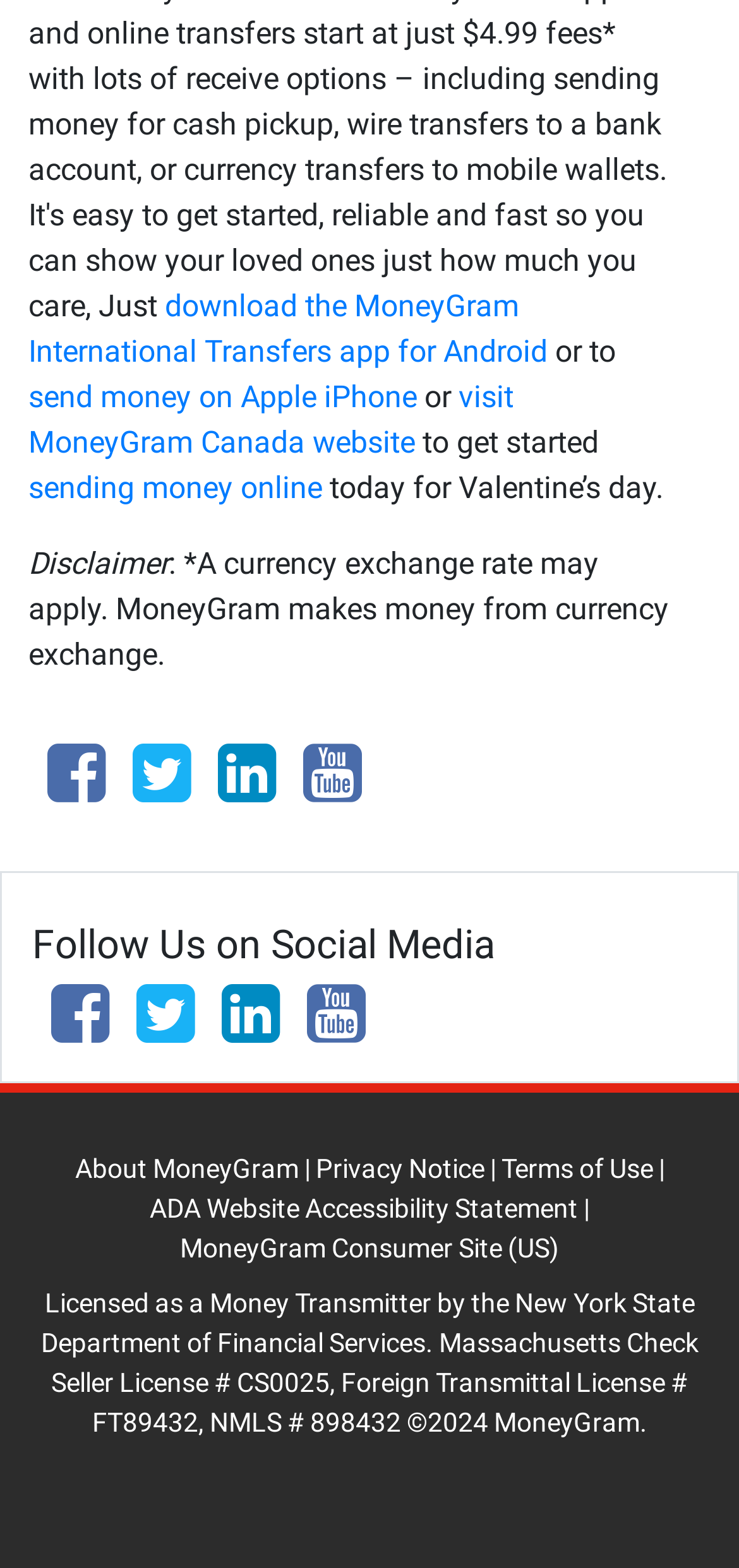Respond to the question below with a single word or phrase: What is the purpose of the MoneyGram website?

Send money online